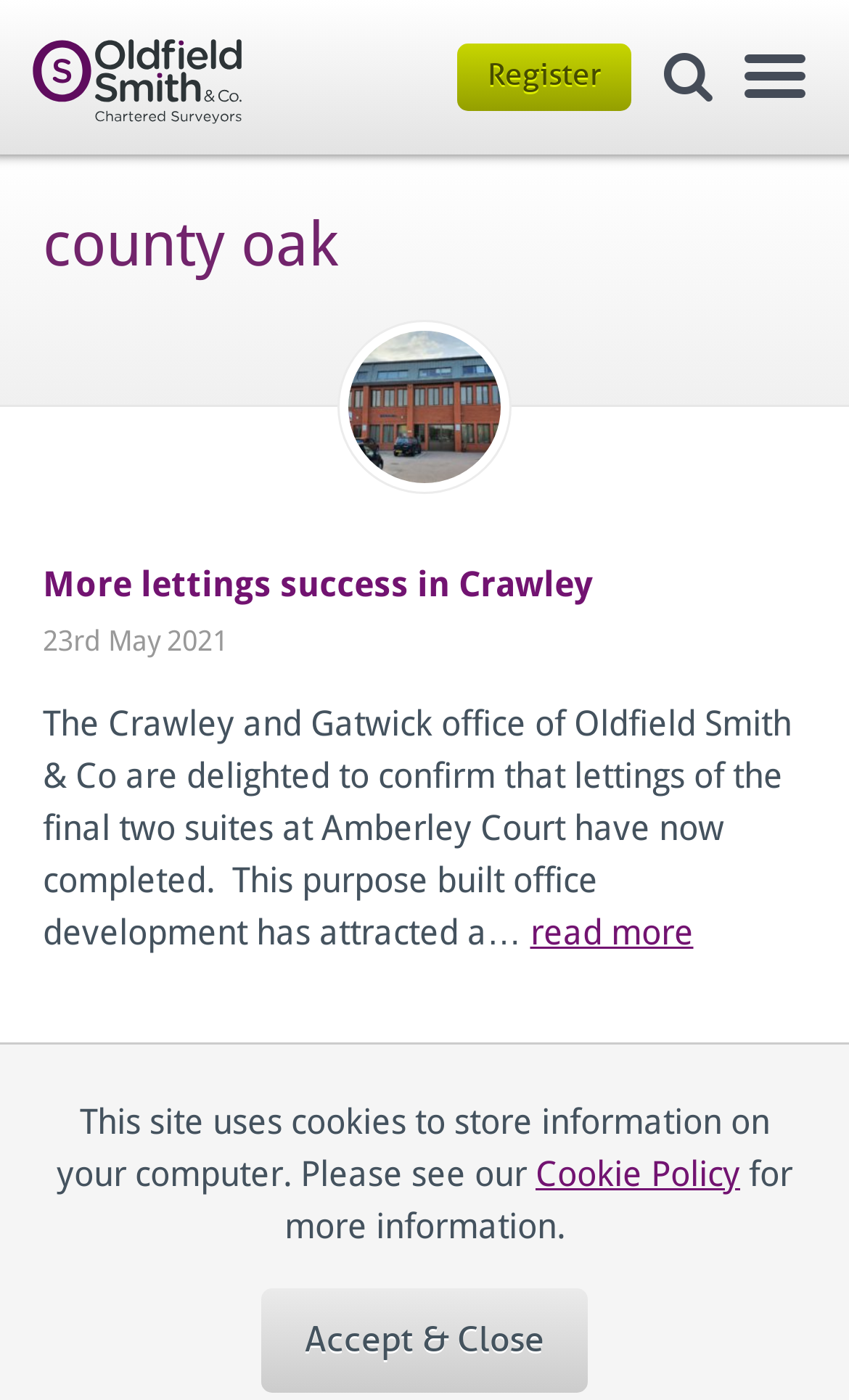Please give the bounding box coordinates of the area that should be clicked to fulfill the following instruction: "go to Oldfield Smith & Co homepage". The coordinates should be in the format of four float numbers from 0 to 1, i.e., [left, top, right, bottom].

[0.039, 0.027, 0.285, 0.088]